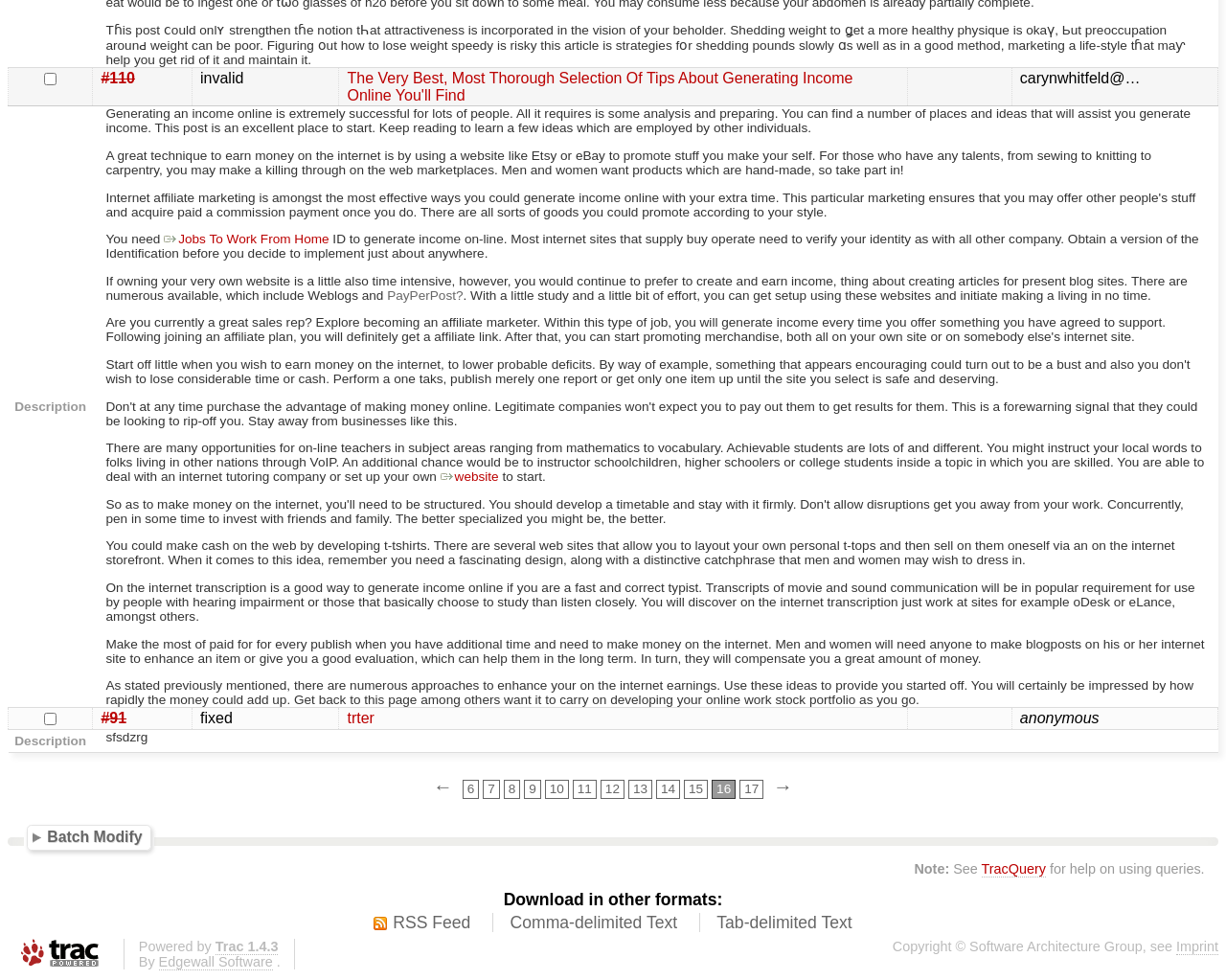Examine the image carefully and respond to the question with a detailed answer: 
What is the purpose of the Batch Modify link?

The Batch Modify link is located at the bottom of the webpage and allows users to modify multiple tickets at once, making it a convenient feature for managing multiple tickets simultaneously.